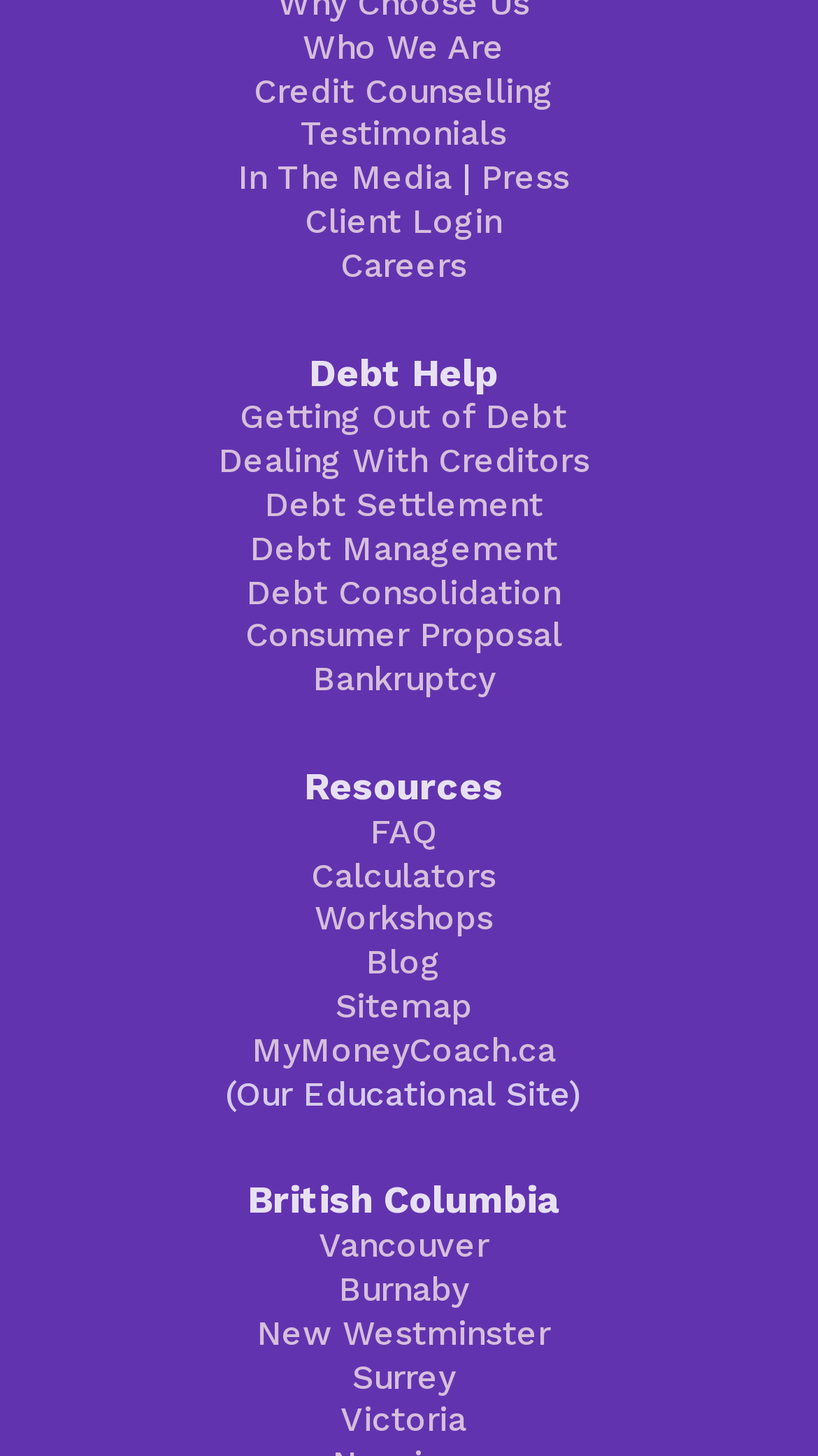Find the bounding box coordinates of the element to click in order to complete this instruction: "Visit the Blog". The bounding box coordinates must be four float numbers between 0 and 1, denoted as [left, top, right, bottom].

[0.447, 0.647, 0.54, 0.675]